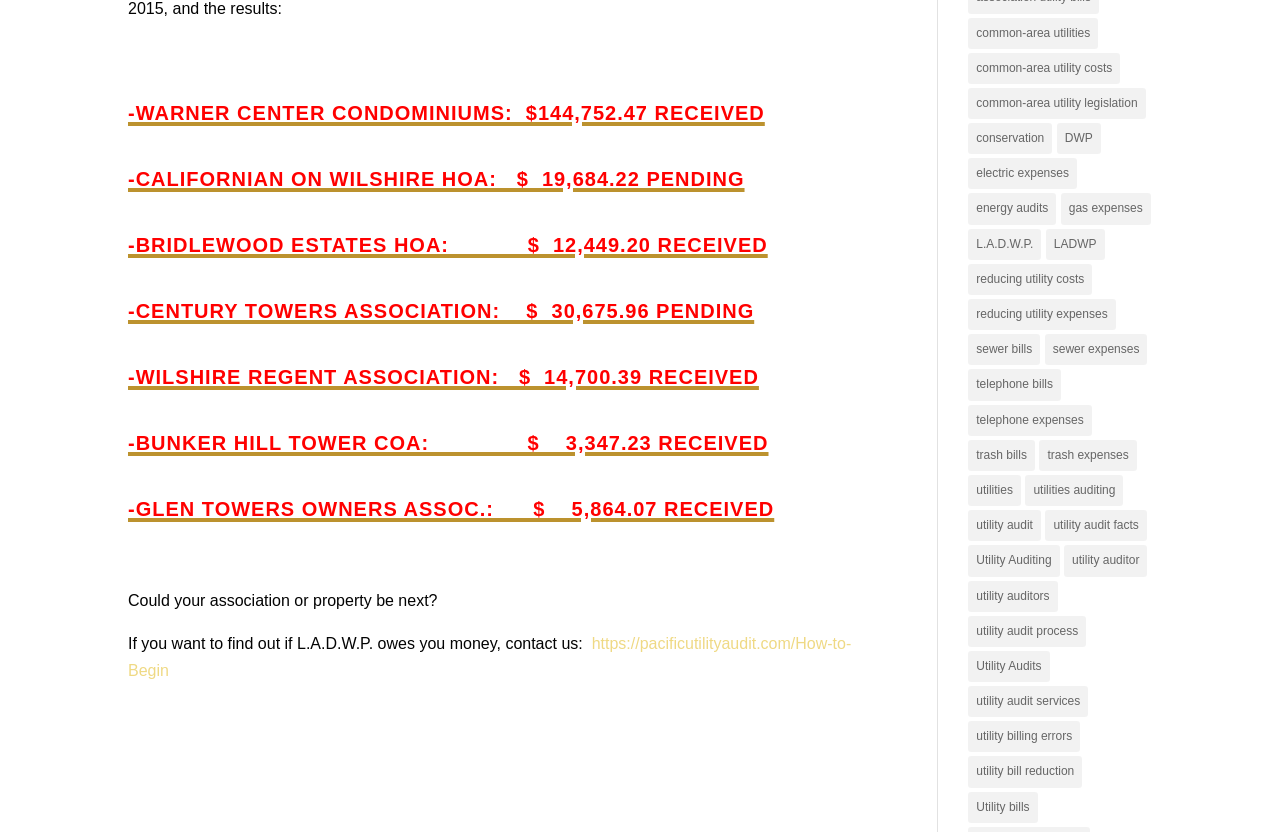Identify the bounding box coordinates for the UI element described as: "Utility Auditing".

[0.756, 0.655, 0.828, 0.693]